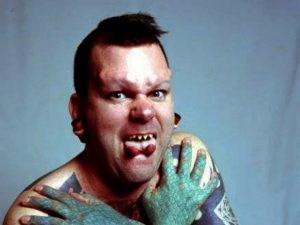Provide a comprehensive description of the image.

The image features Eric Sprague, also known as "The Lizardman," who is recognized for his extreme body modifications. With a striking blend of tattoos covering his entire body, he showcases vibrant colors and intricate patterns that resemble lizard skin. His facial alterations include a split tongue and sharpened teeth, contributing to his reptilian appearance. This unconventional transformation has garnered significant attention and fascination, making him a prominent figure within the body modification community. Eric’s unique aesthetic challenges traditional notions of beauty and showcases the diverse expressions of individuality.